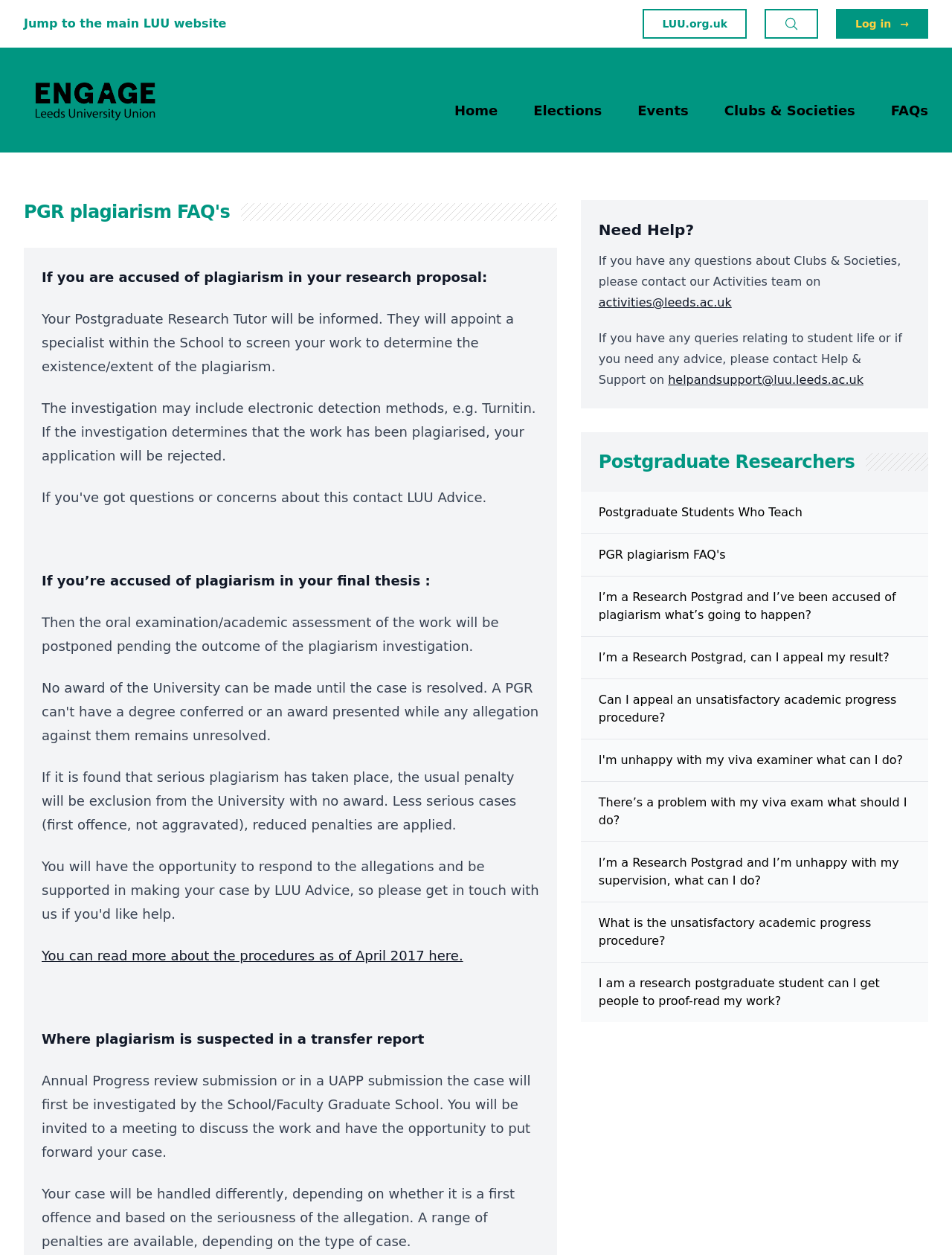Find the bounding box of the UI element described as: "PGR plagiarism FAQ's". The bounding box coordinates should be given as four float values between 0 and 1, i.e., [left, top, right, bottom].

[0.629, 0.436, 0.762, 0.447]